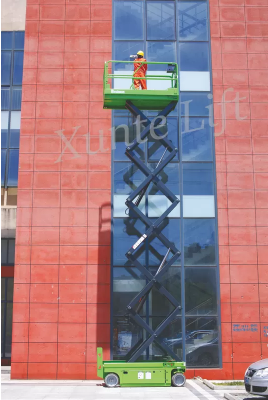Provide an in-depth description of all elements within the image.

The image showcases a self-propelled scissor lift, operated by a worker in a bright orange safety suit and a yellow helmet, who is positioned on the elevated platform. The lift, painted in vibrant green, extends upward against a contemporary red cladding building with large glass windows. The worker appears focused, likely engaged in maintenance or inspection tasks at a maximum working height of 10 meters. This scissor lift is designed for efficient vertical mobility in construction or maintenance settings, illustrating the combination of safety and functionality for high-rise projects. The branding "Xunte Lift" is displayed prominently, emphasizing the company that provides this equipment.